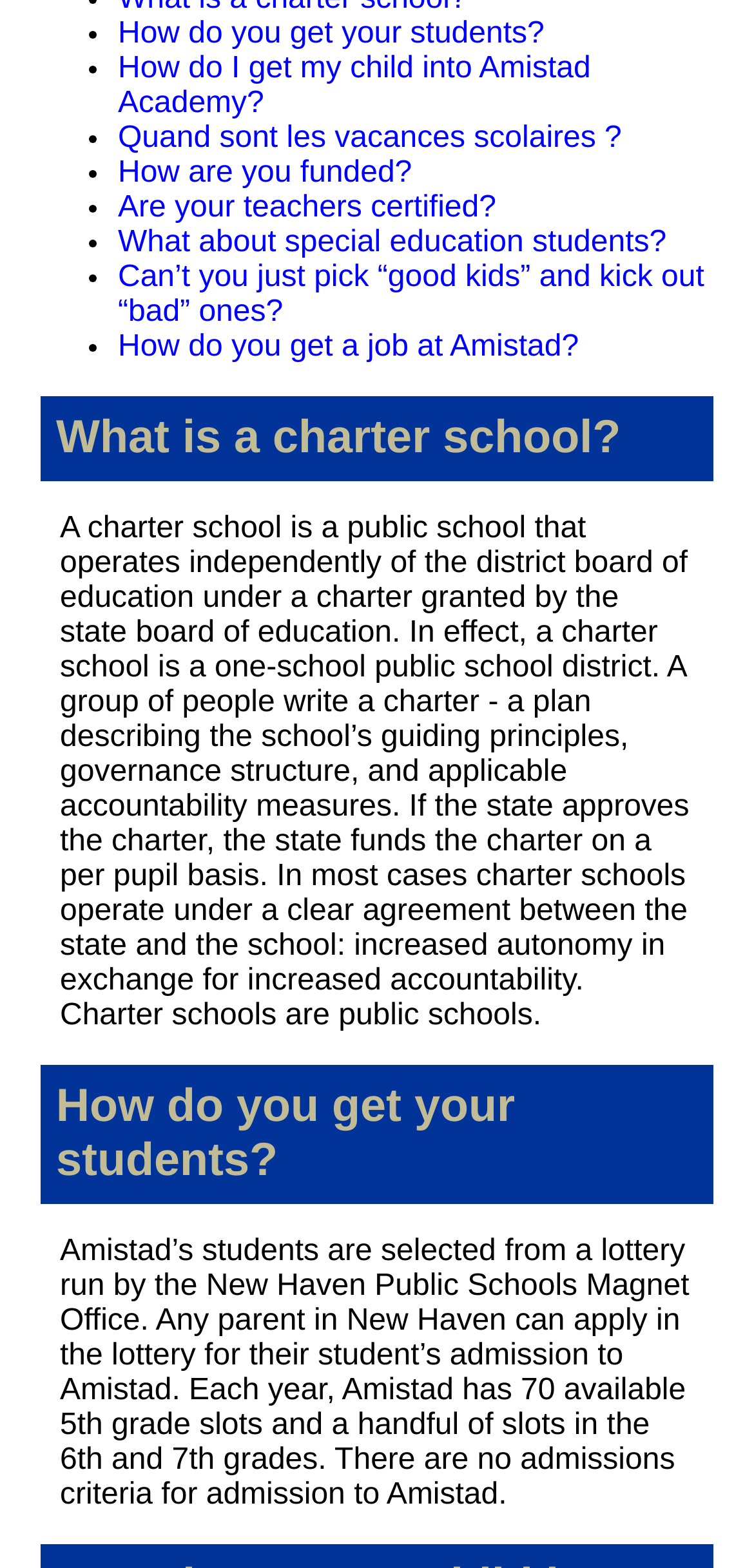Locate the UI element that matches the description How are you funded? in the webpage screenshot. Return the bounding box coordinates in the format (top-left x, top-left y, bottom-right x, bottom-right y), with values ranging from 0 to 1.

[0.156, 0.1, 0.546, 0.121]